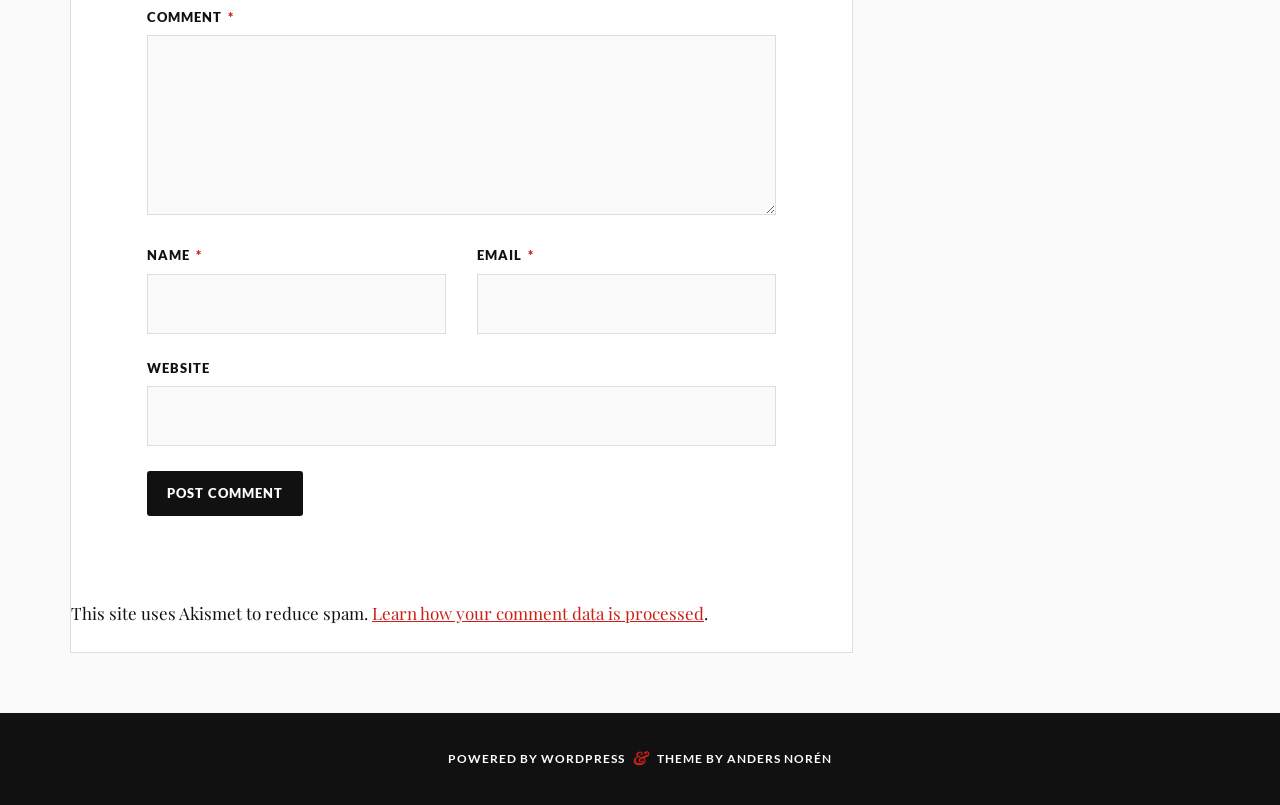Locate the bounding box coordinates of the element that needs to be clicked to carry out the instruction: "Input your email". The coordinates should be given as four float numbers ranging from 0 to 1, i.e., [left, top, right, bottom].

[0.373, 0.34, 0.606, 0.414]